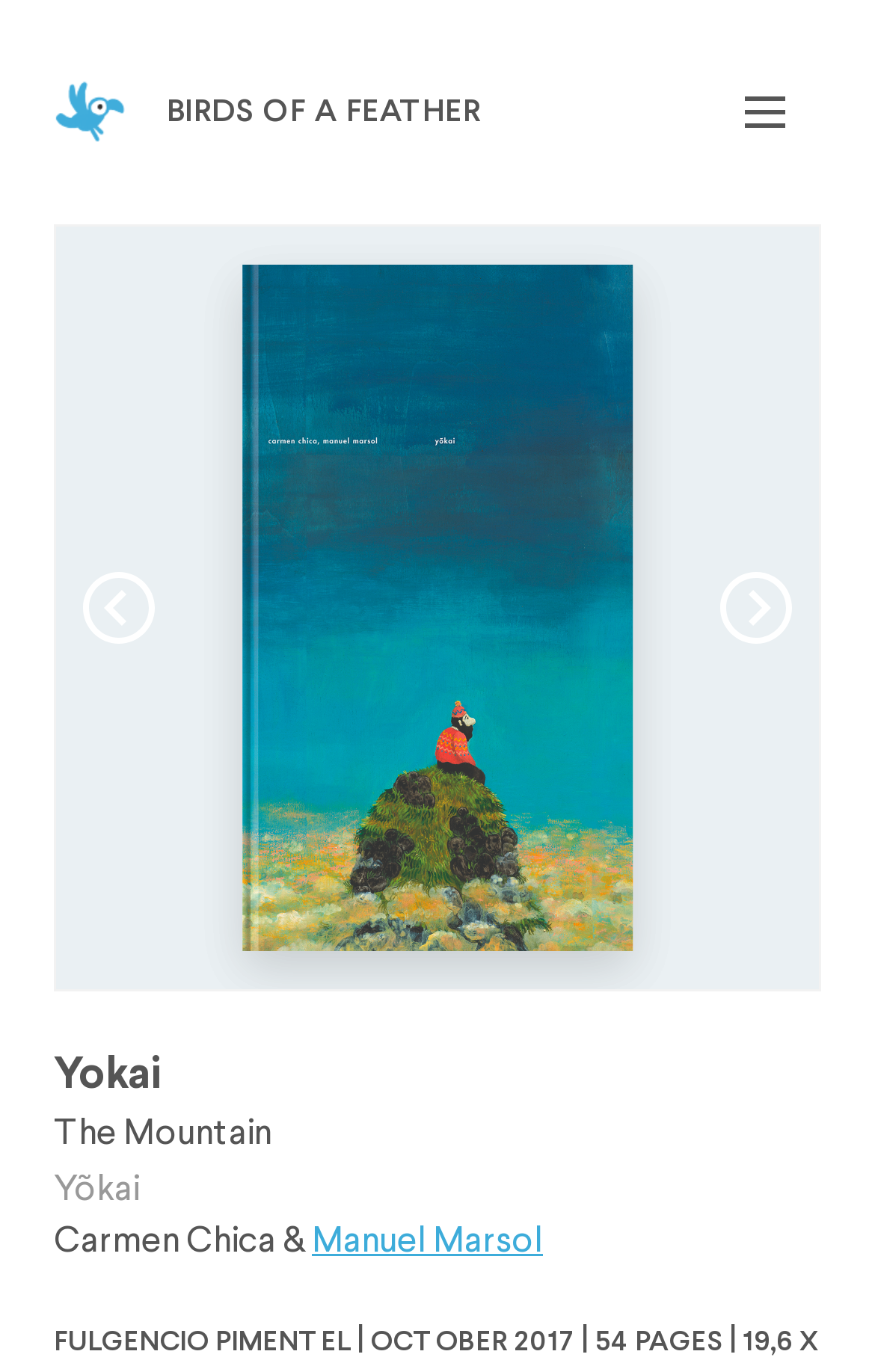Provide a brief response using a word or short phrase to this question:
How many navigation buttons are there?

2